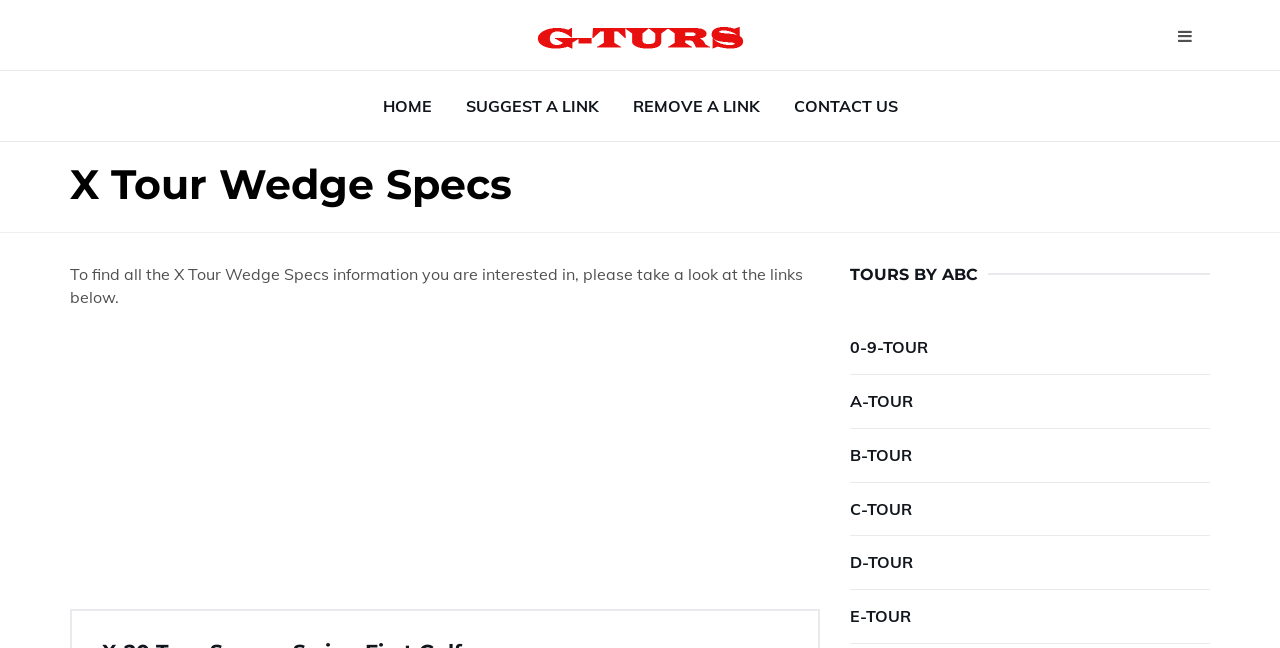Can you determine the bounding box coordinates of the area that needs to be clicked to fulfill the following instruction: "View 0-9-TOUR specs"?

[0.664, 0.518, 0.945, 0.554]